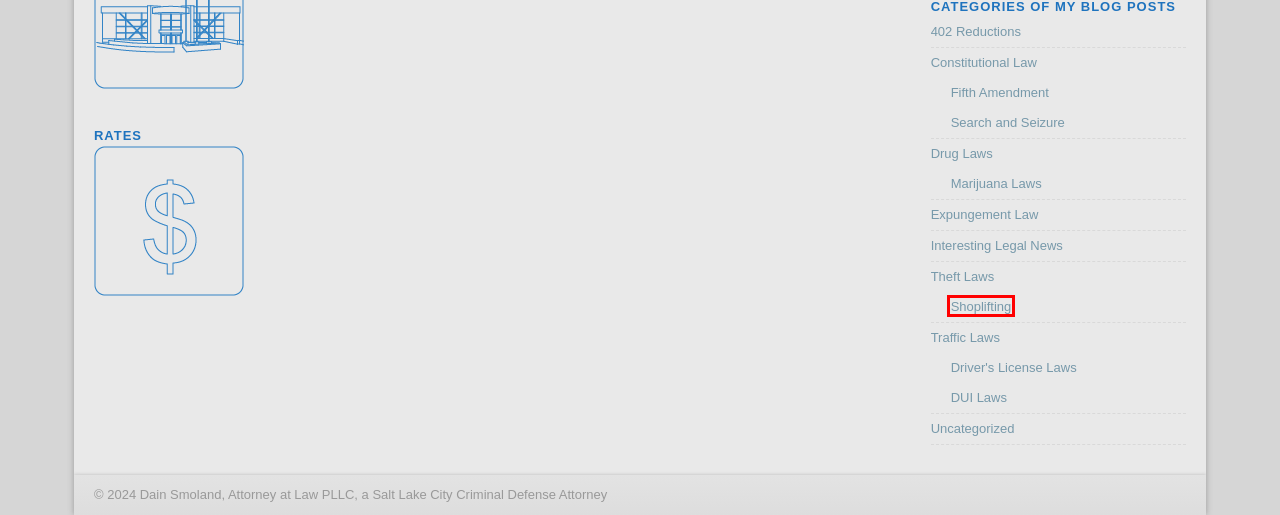Examine the screenshot of a webpage with a red bounding box around an element. Then, select the webpage description that best represents the new page after clicking the highlighted element. Here are the descriptions:
A. Fifth Amendment | Dain Smoland, Attorney at Law PLLC
B. RATES
C. Interesting Legal News | Dain Smoland, Attorney at Law PLLC
D. Uncategorized | Dain Smoland, Attorney at Law PLLC
E. DUI Laws | Dain Smoland, Attorney at Law PLLC
F. Expungement Law | Dain Smoland, Attorney at Law PLLC
G. Shoplifting | Dain Smoland, Attorney at Law PLLC
H. Search and Seizure | Dain Smoland, Attorney at Law PLLC

G